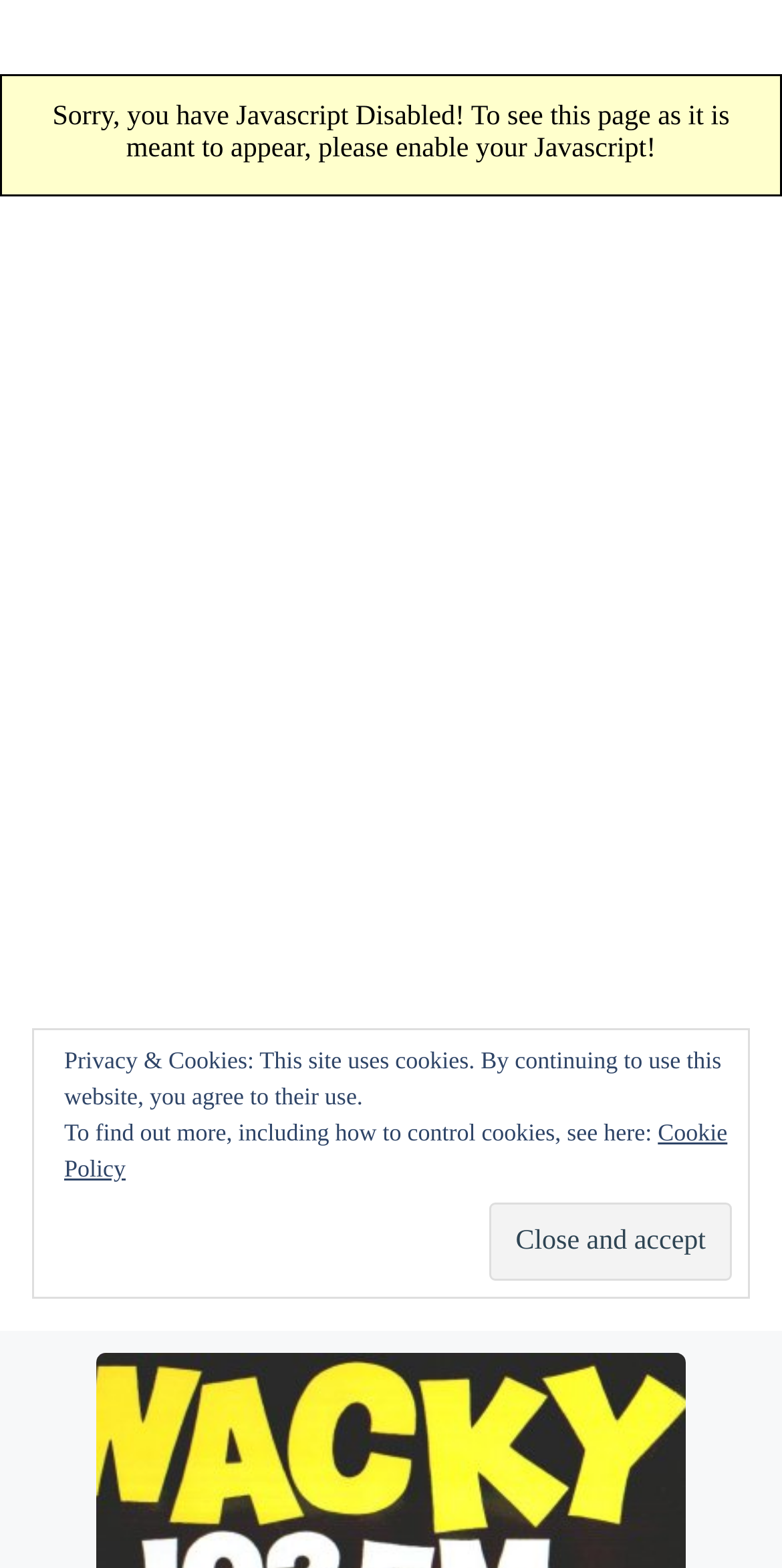What is the purpose of the button at the bottom?
Please provide a full and detailed response to the question.

The button at the bottom with the text 'Close and accept' is likely used to close the privacy and cookies notification and accept the terms.